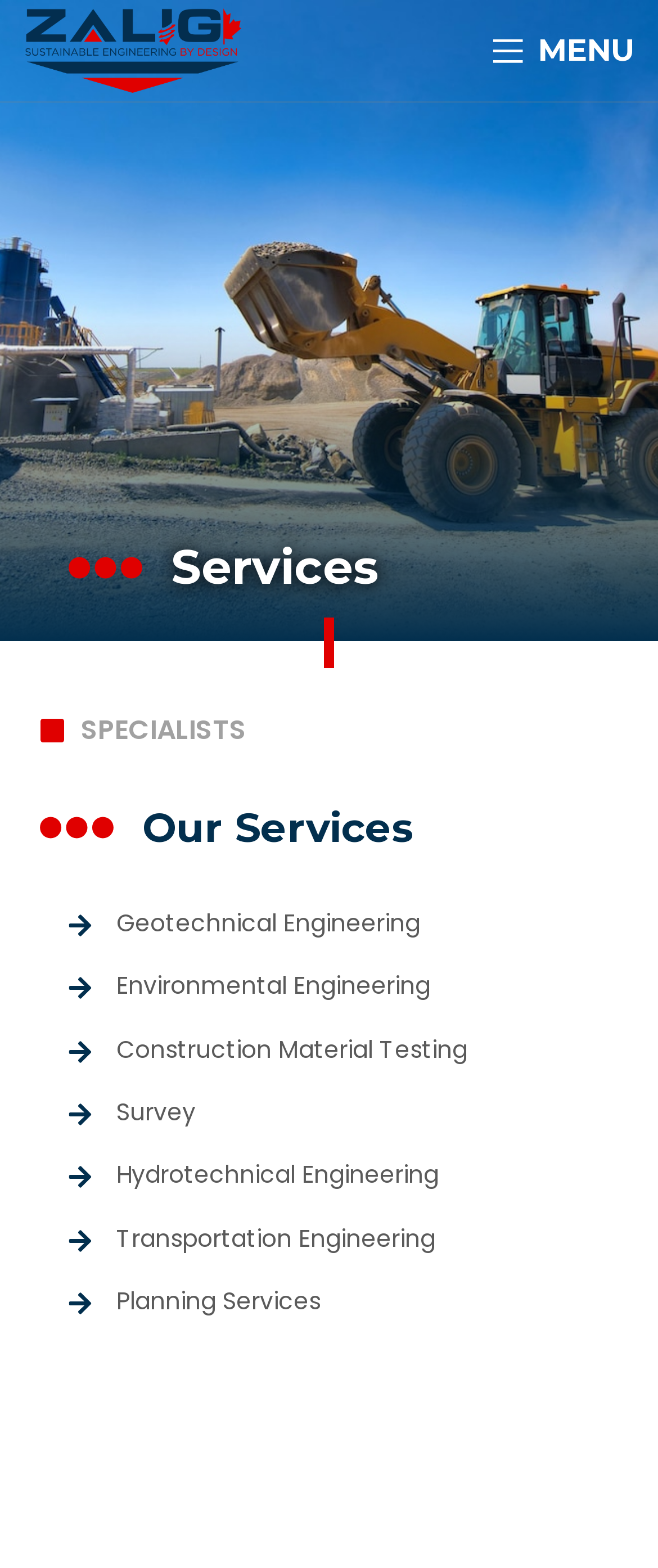Please examine the image and answer the question with a detailed explanation:
What is the category of the services?

The services listed on the webpage are related to construction and engineering, as indicated by the categories 'Geotechnical Engineering', 'Environmental Engineering', and others.